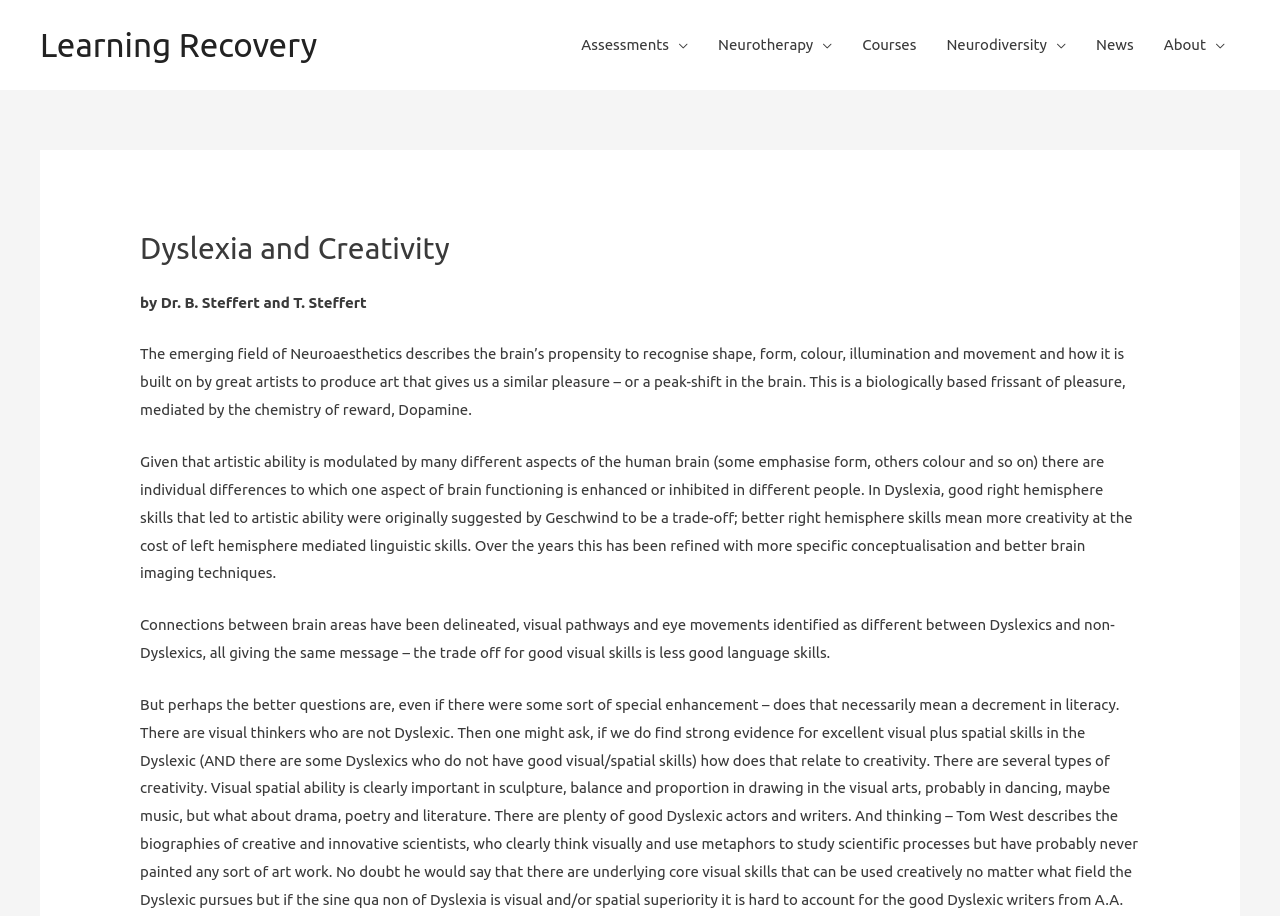Predict the bounding box coordinates of the UI element that matches this description: "Learning Recovery". The coordinates should be in the format [left, top, right, bottom] with each value between 0 and 1.

[0.031, 0.027, 0.26, 0.071]